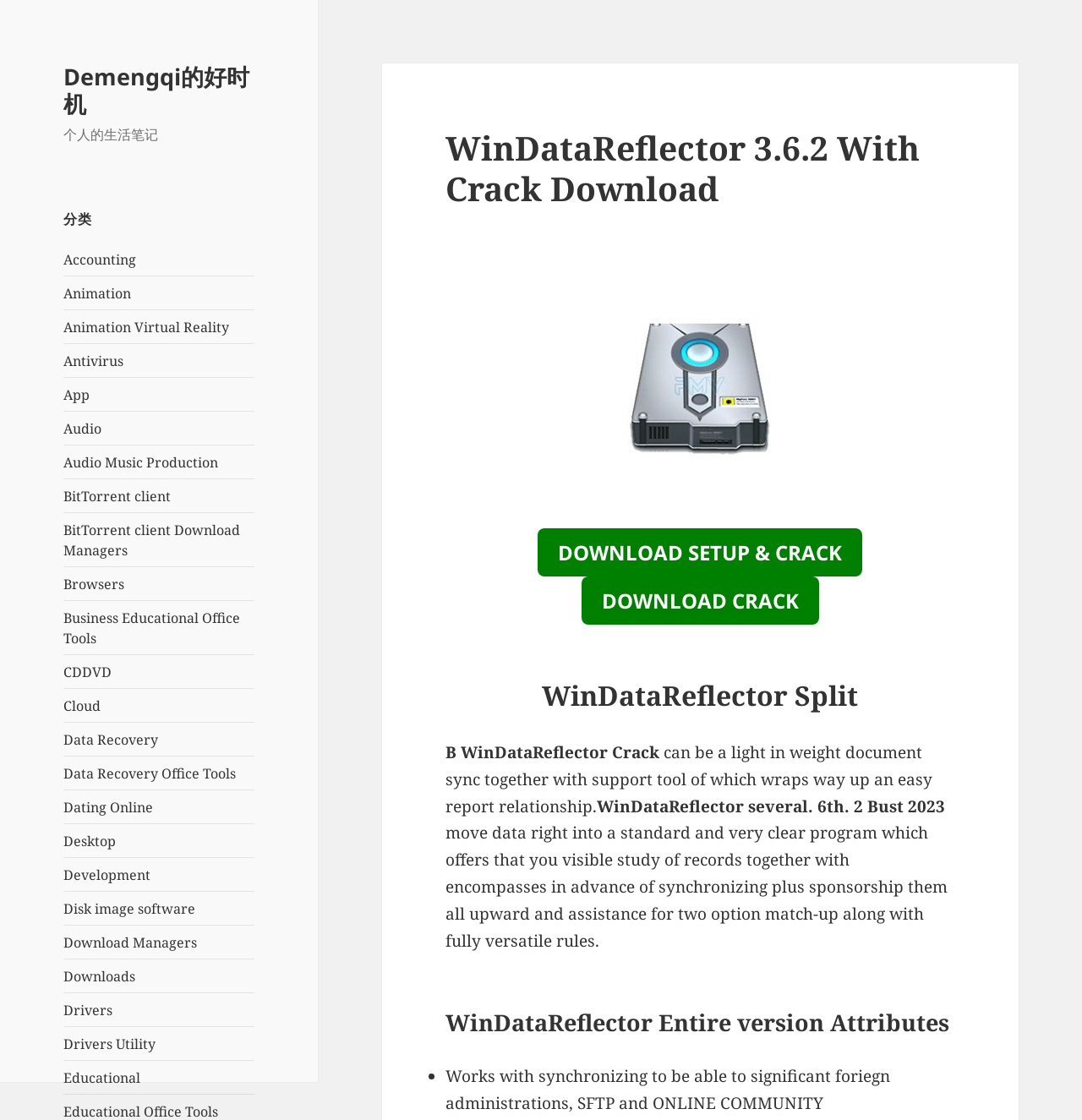Please identify the bounding box coordinates of the clickable region that I should interact with to perform the following instruction: "Click the 'View Search Form' button". The coordinates should be expressed as four float numbers between 0 and 1, i.e., [left, top, right, bottom].

None